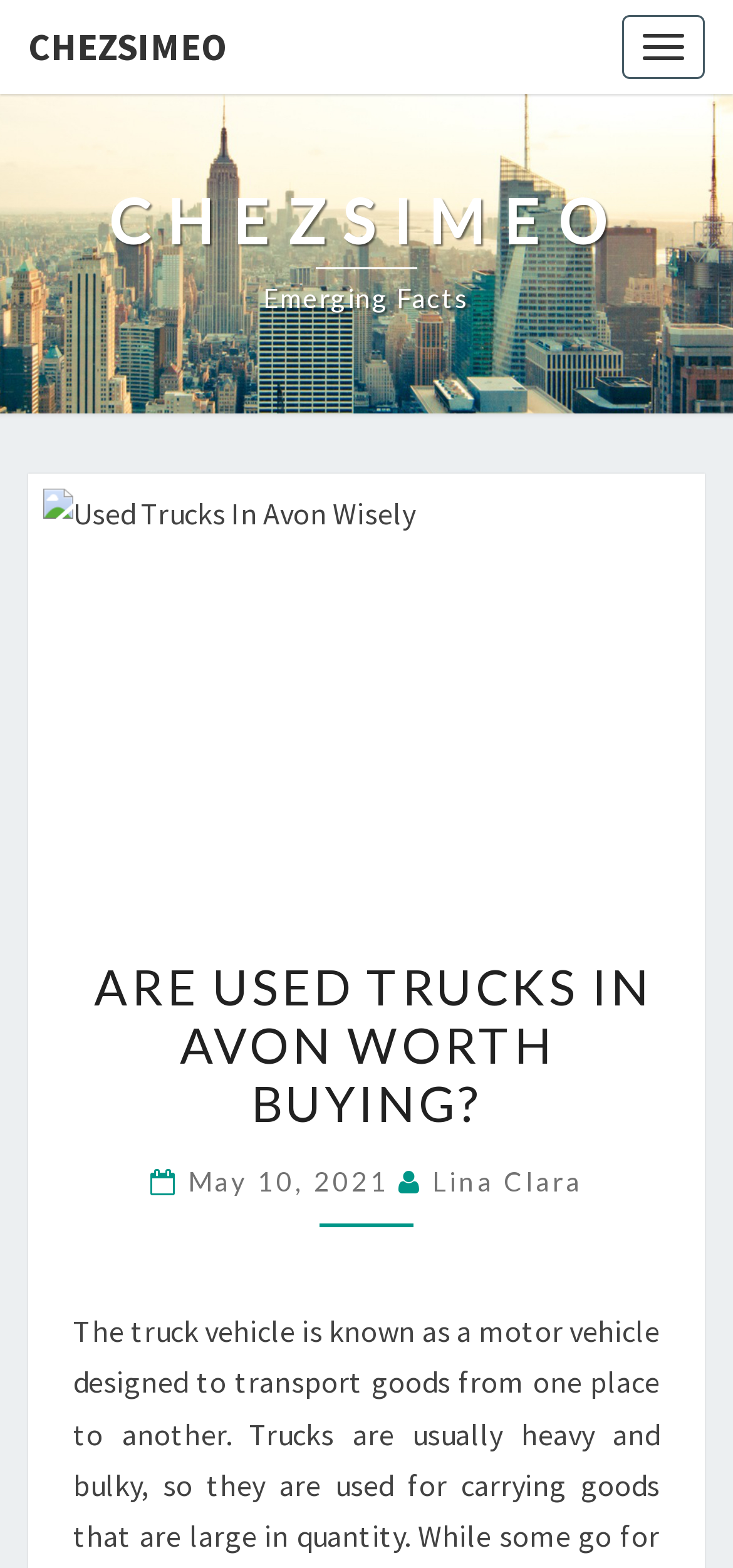What is the name of the website?
Please use the visual content to give a single word or phrase answer.

Chezsimeo